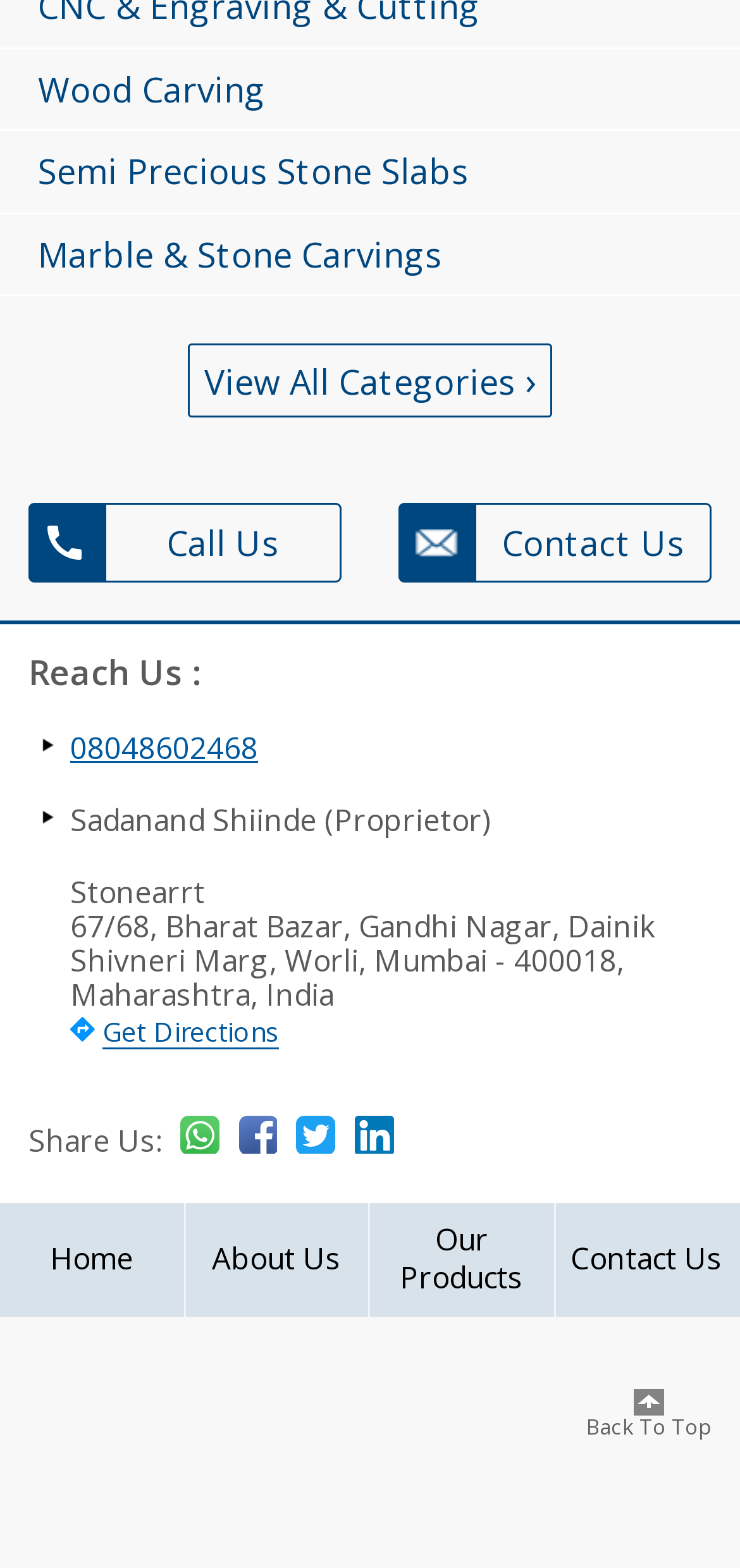Find the UI element described as: "parent_node: Share Us:" and predict its bounding box coordinates. Ensure the coordinates are four float numbers between 0 and 1, [left, top, right, bottom].

[0.454, 0.711, 0.532, 0.743]